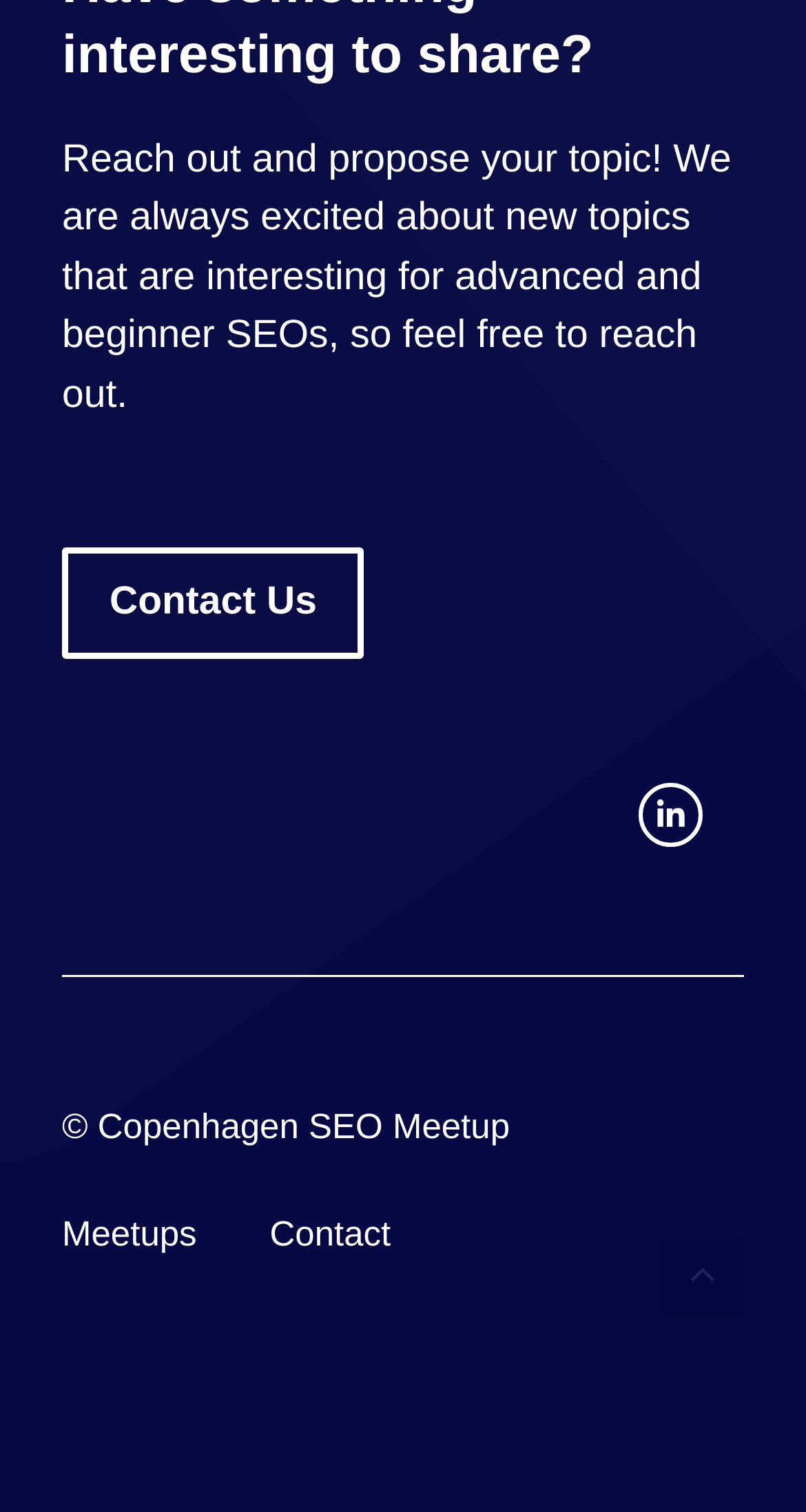Ascertain the bounding box coordinates for the UI element detailed here: "Meetups". The coordinates should be provided as [left, top, right, bottom] with each value being a float between 0 and 1.

[0.077, 0.799, 0.244, 0.834]